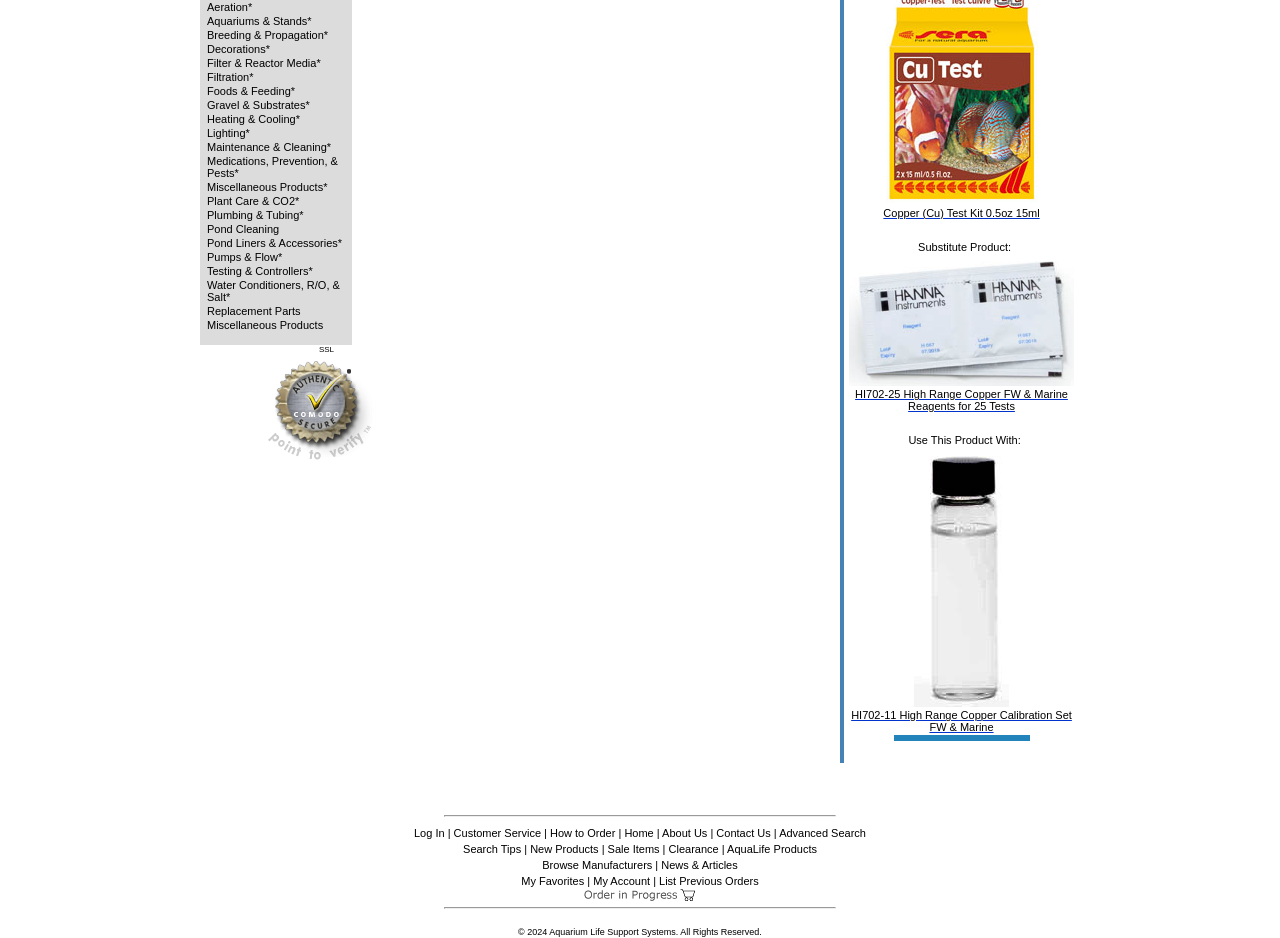Find the bounding box of the UI element described as follows: "Contact Us".

[0.56, 0.882, 0.602, 0.895]